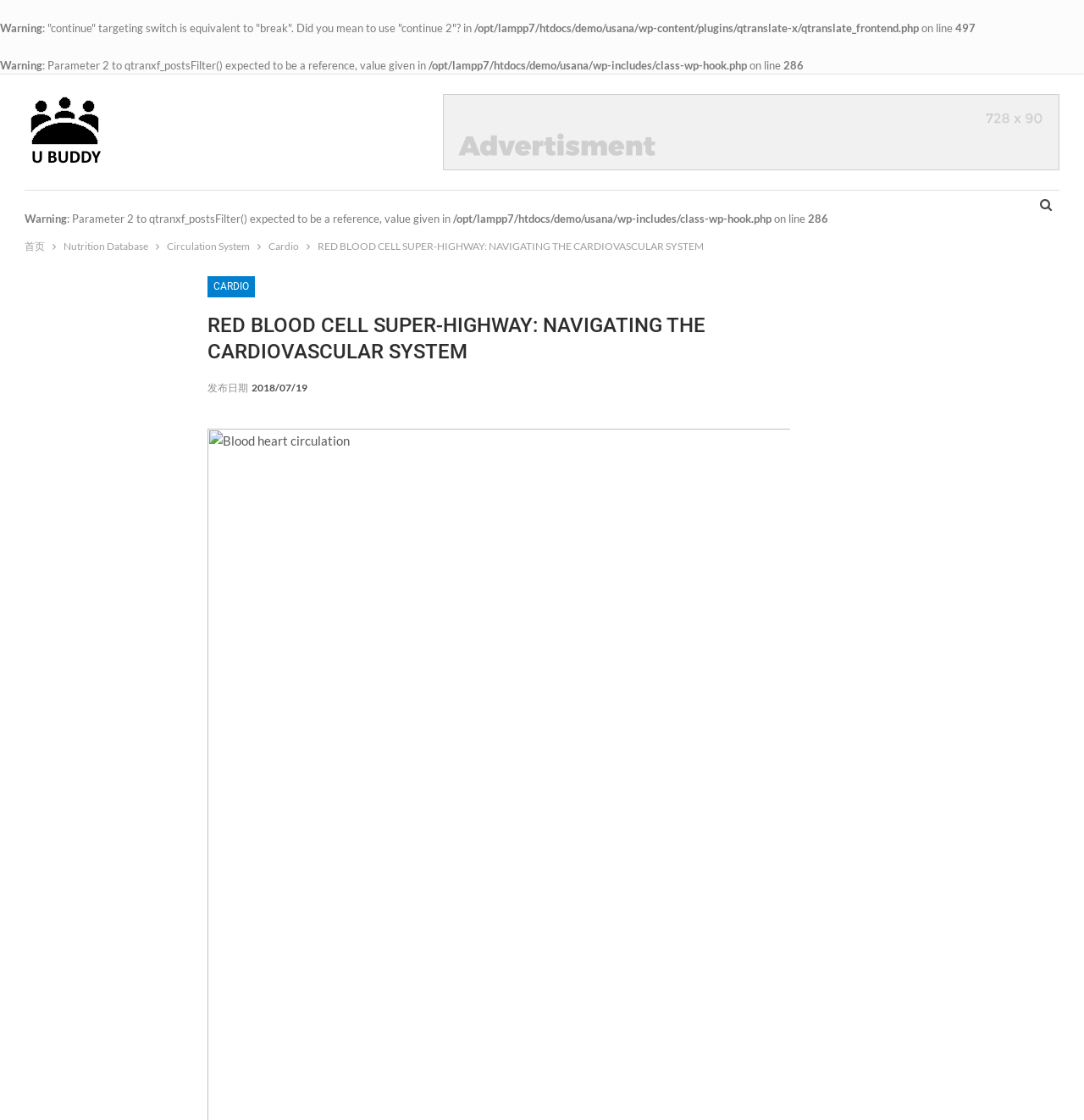Highlight the bounding box coordinates of the region I should click on to meet the following instruction: "click the U Buddy link".

[0.023, 0.093, 0.098, 0.137]